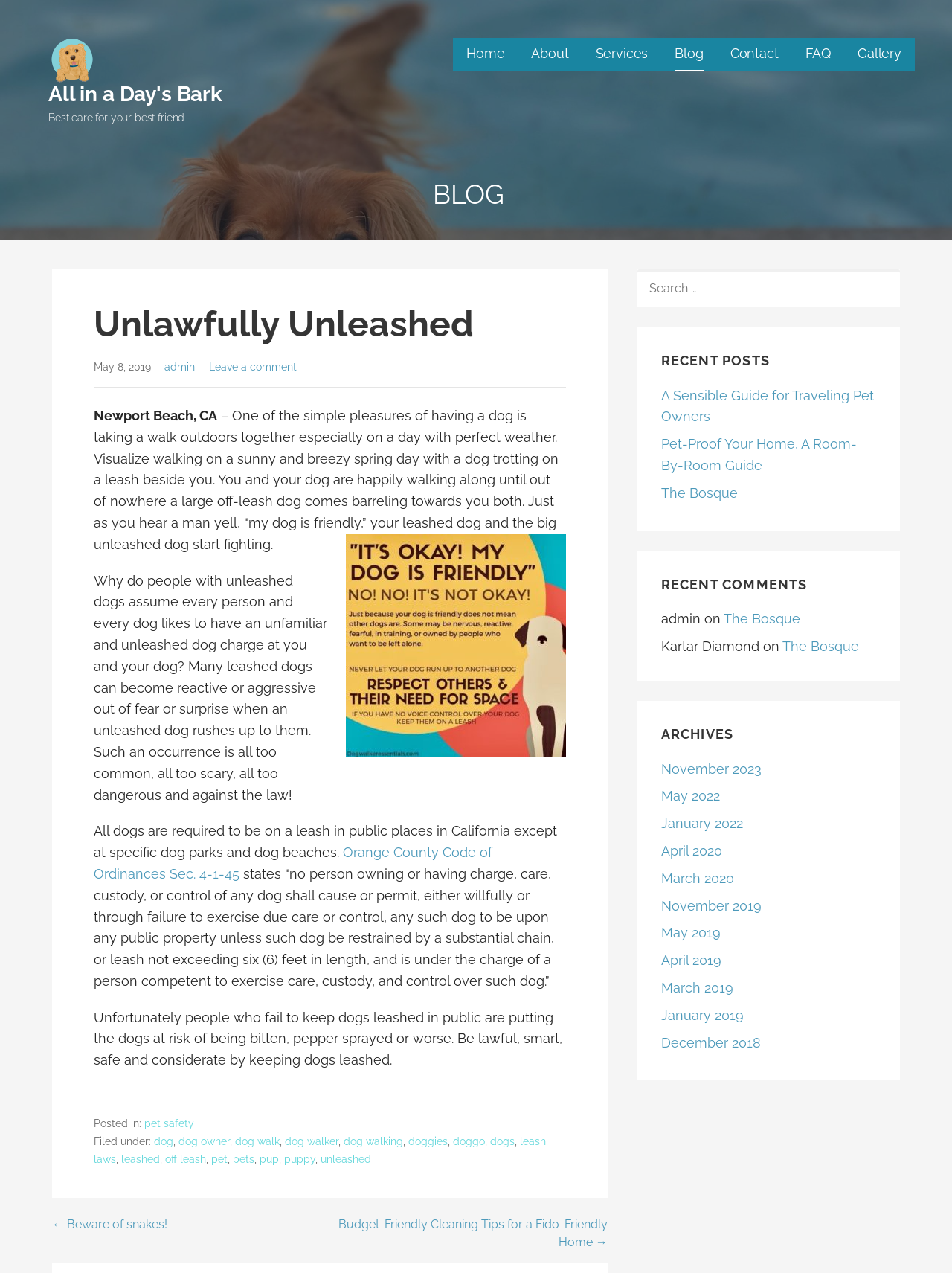Provide a one-word or short-phrase answer to the question:
How long should a dog leash be?

Six feet